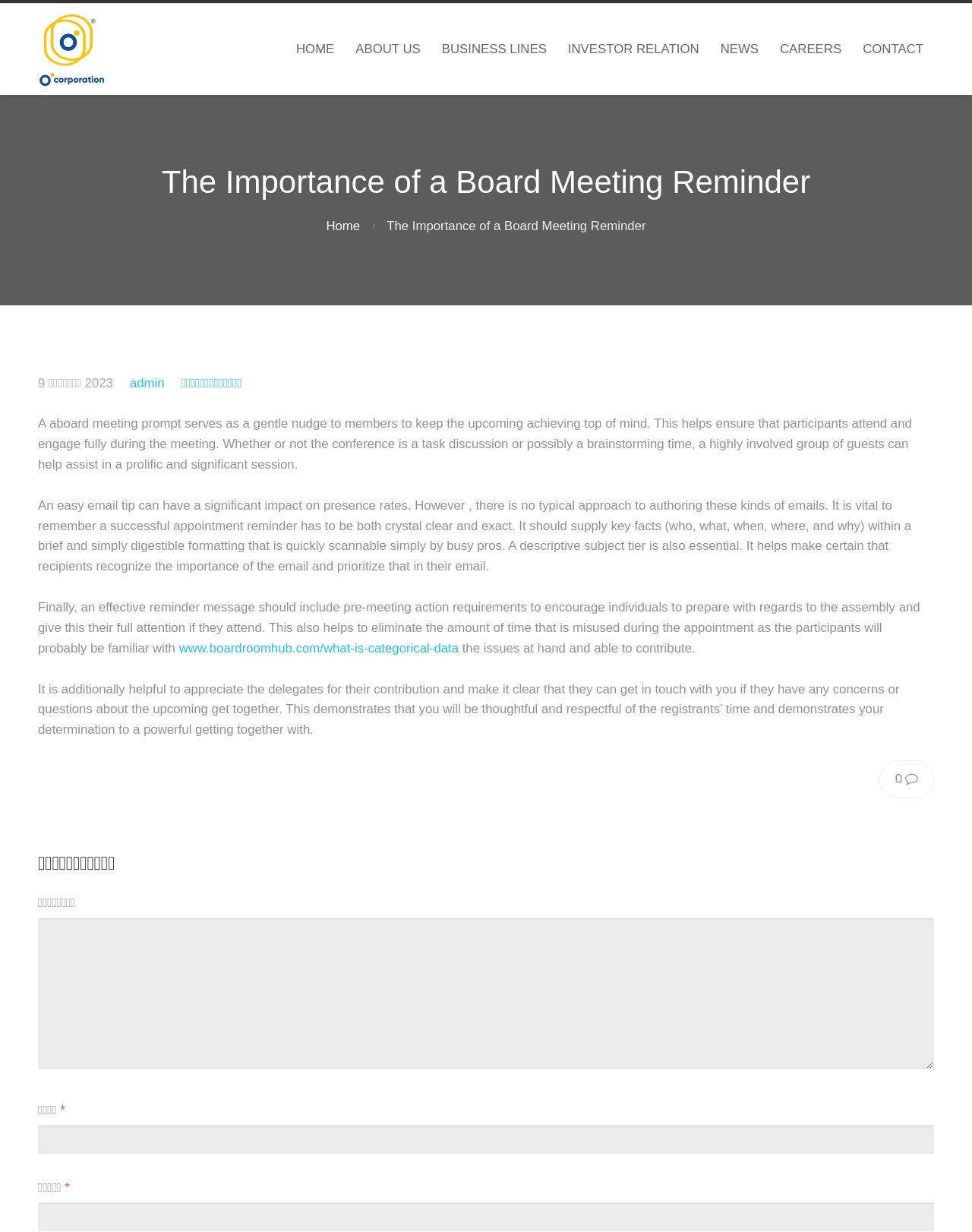Please answer the following question using a single word or phrase: 
What is the purpose of a board meeting reminder?

To keep the meeting top of mind